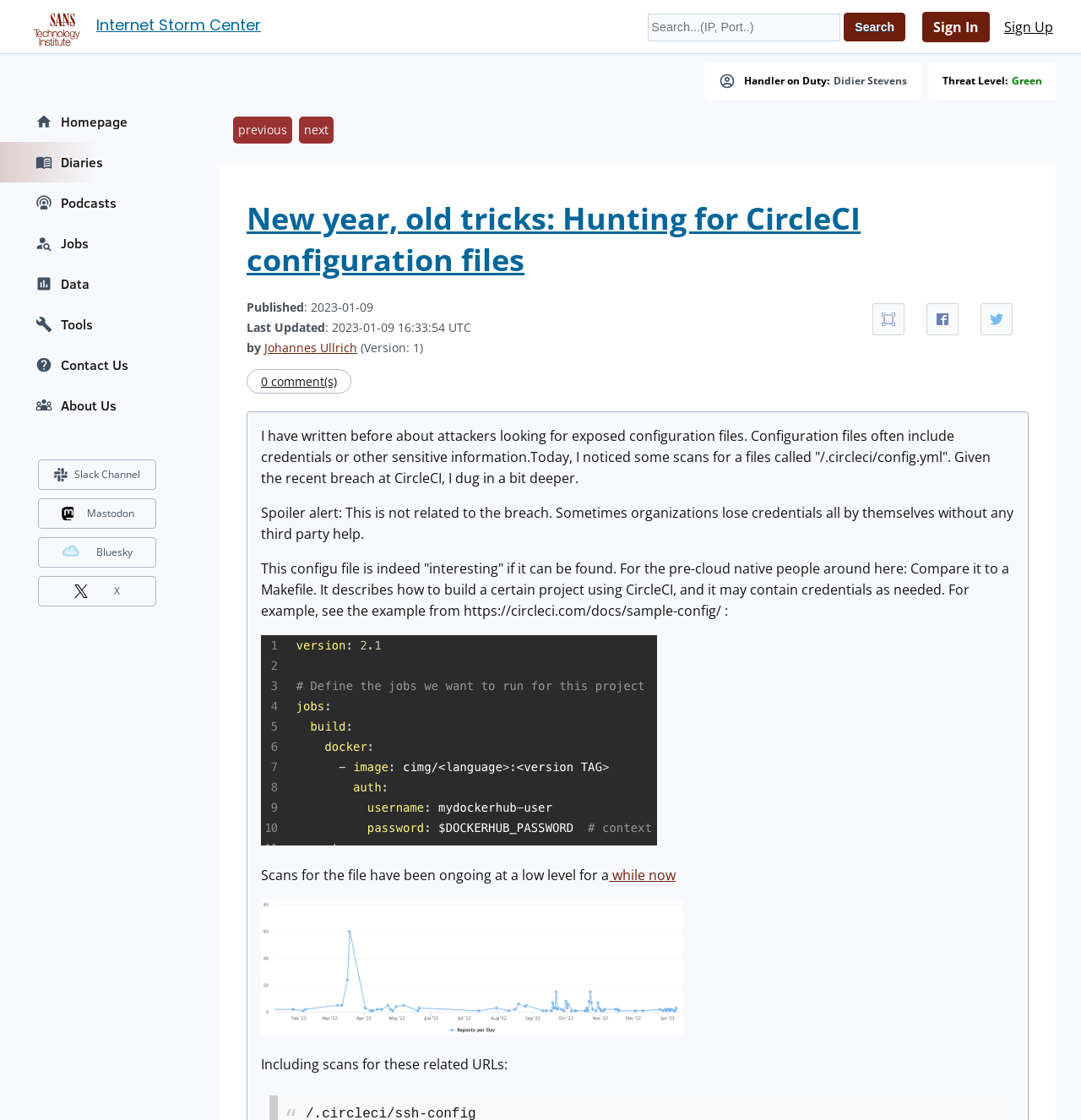Please identify the bounding box coordinates of the element's region that I should click in order to complete the following instruction: "Search for something". The bounding box coordinates consist of four float numbers between 0 and 1, i.e., [left, top, right, bottom].

[0.599, 0.012, 0.778, 0.037]